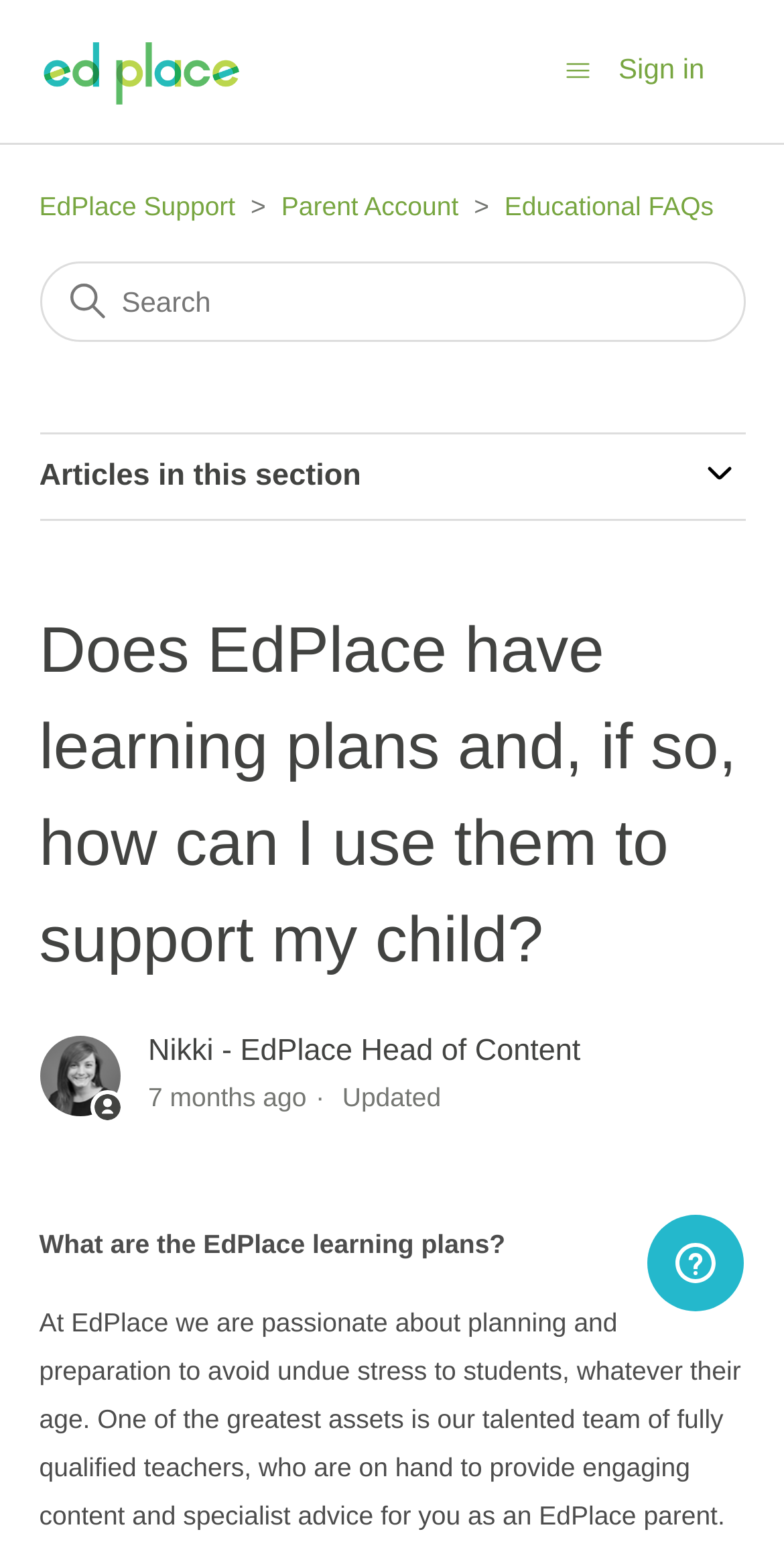Could you find the bounding box coordinates of the clickable area to complete this instruction: "Read articles in this section"?

[0.886, 0.292, 0.95, 0.324]